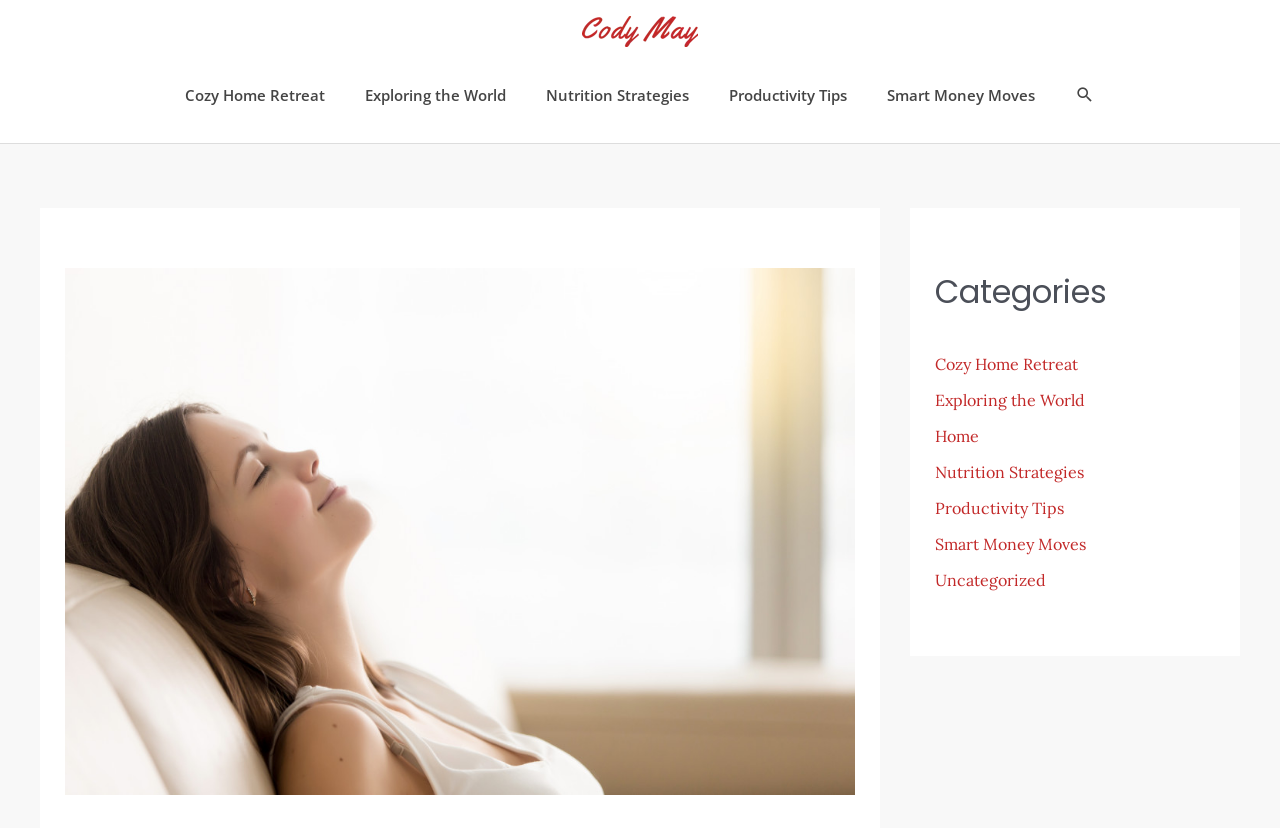Please identify the bounding box coordinates of the clickable area that will allow you to execute the instruction: "view Categories".

[0.73, 0.42, 0.949, 0.72]